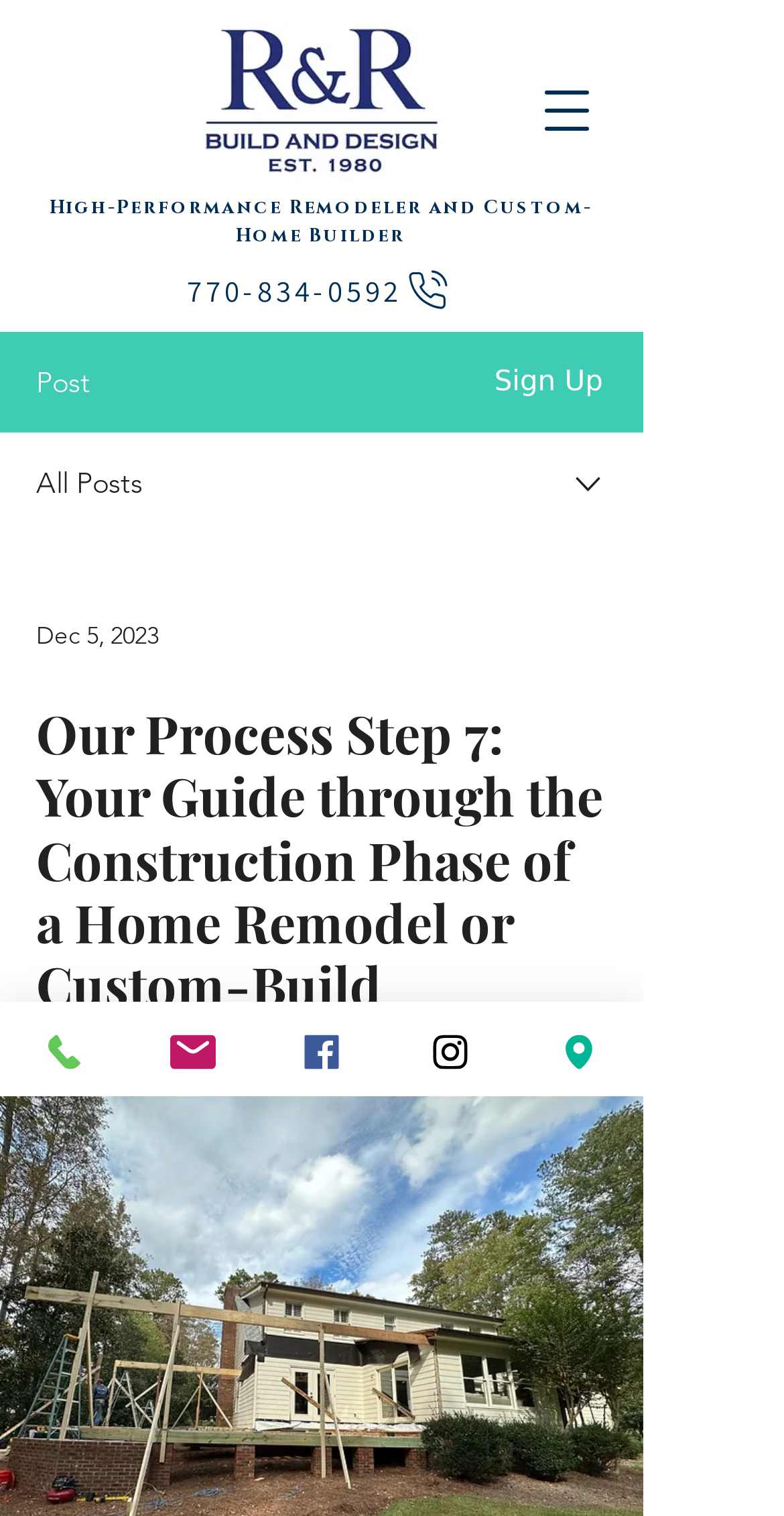What is the current step in the process?
From the image, provide a succinct answer in one word or a short phrase.

Step 7